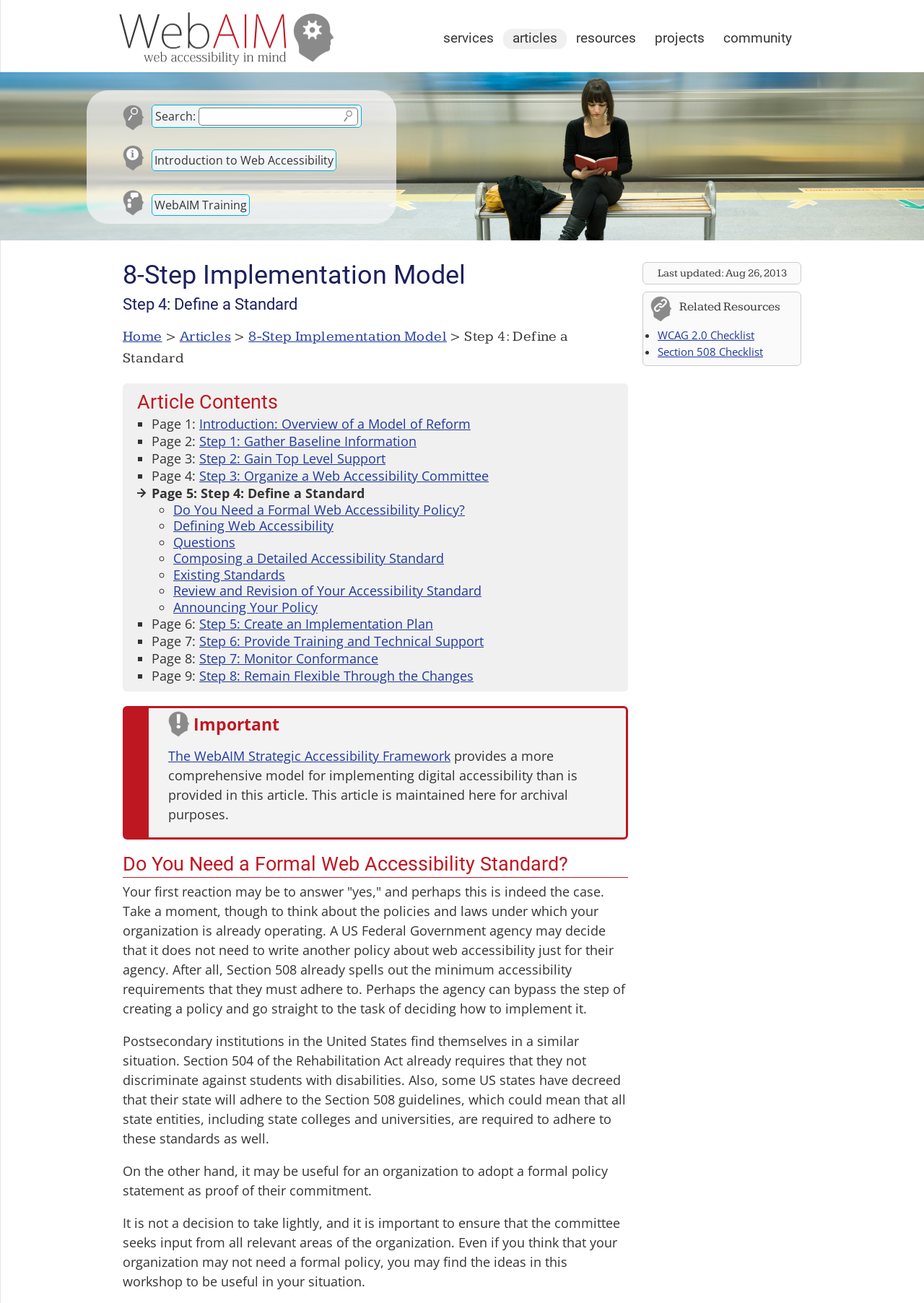Locate the bounding box coordinates of the element that should be clicked to fulfill the instruction: "Click on 'Step 5: Create an Implementation Plan'".

[0.216, 0.472, 0.469, 0.486]